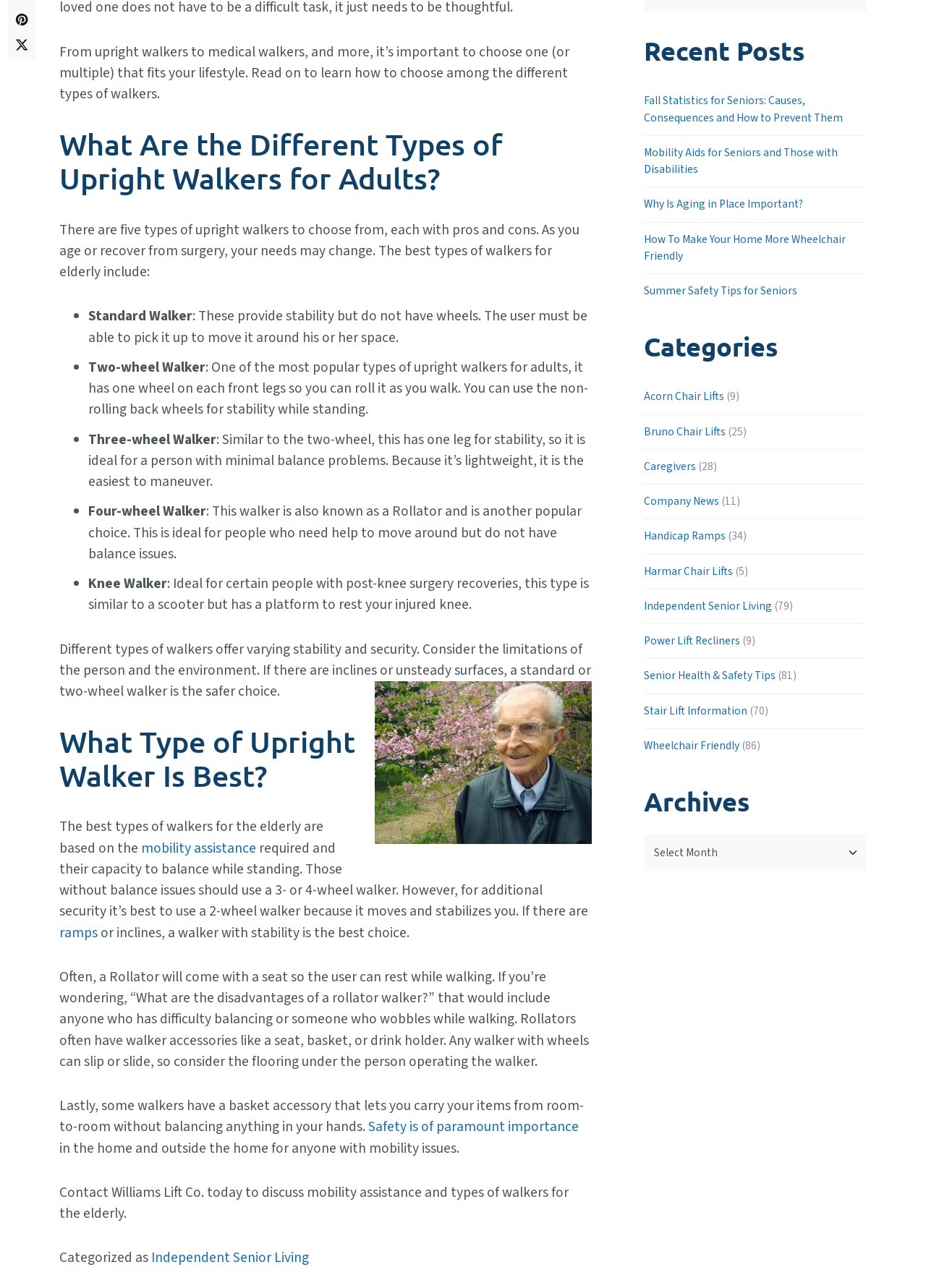Using the element description: "ramps", determine the bounding box coordinates. The coordinates should be in the format [left, top, right, bottom], with values between 0 and 1.

[0.064, 0.716, 0.105, 0.732]